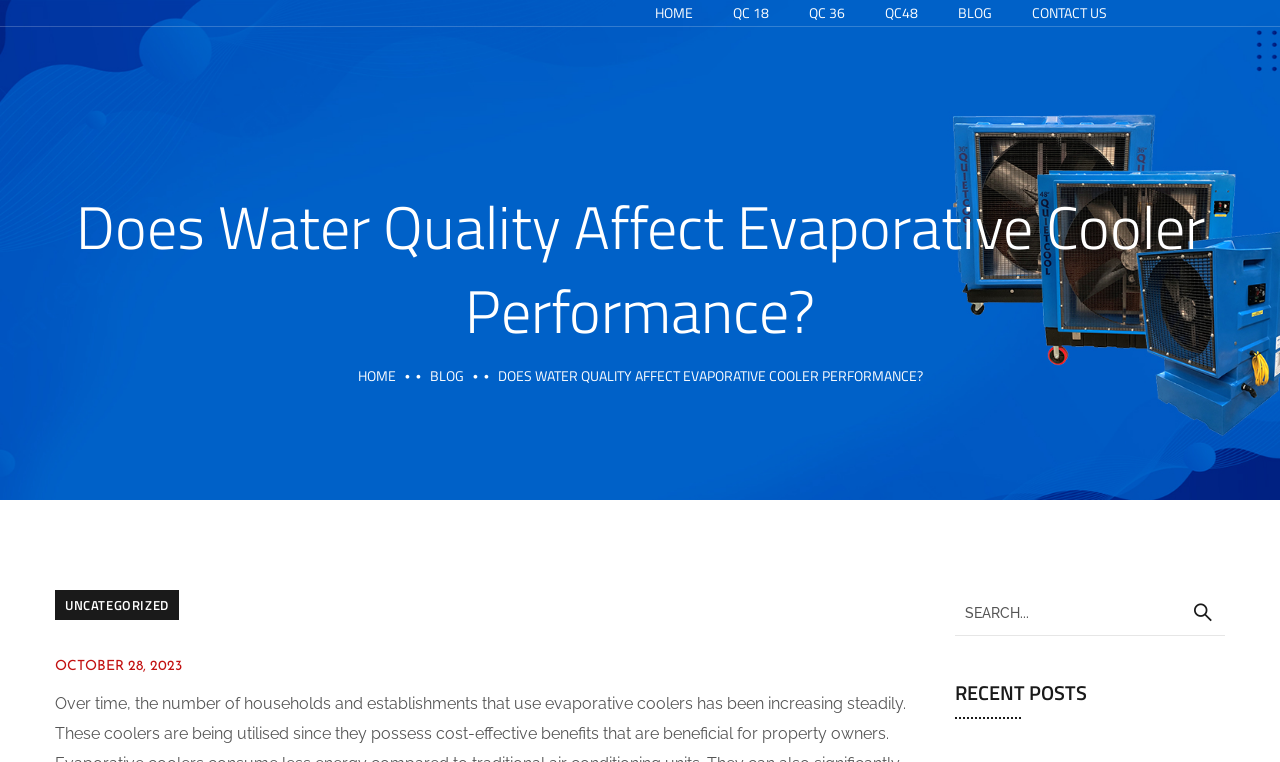Find the bounding box coordinates for the area that must be clicked to perform this action: "view recent posts".

[0.746, 0.891, 0.957, 0.944]